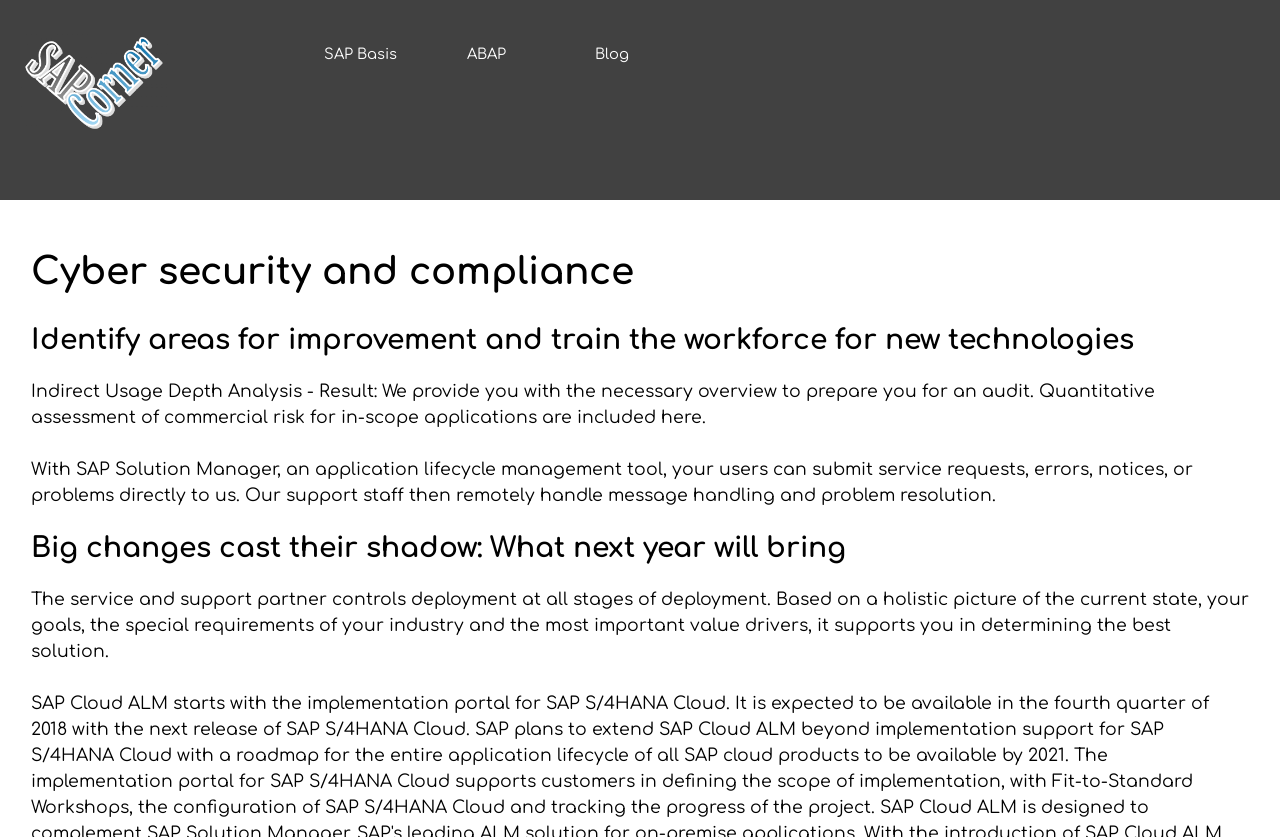Locate the bounding box of the UI element with the following description: "SAP Basis".

[0.238, 0.047, 0.324, 0.082]